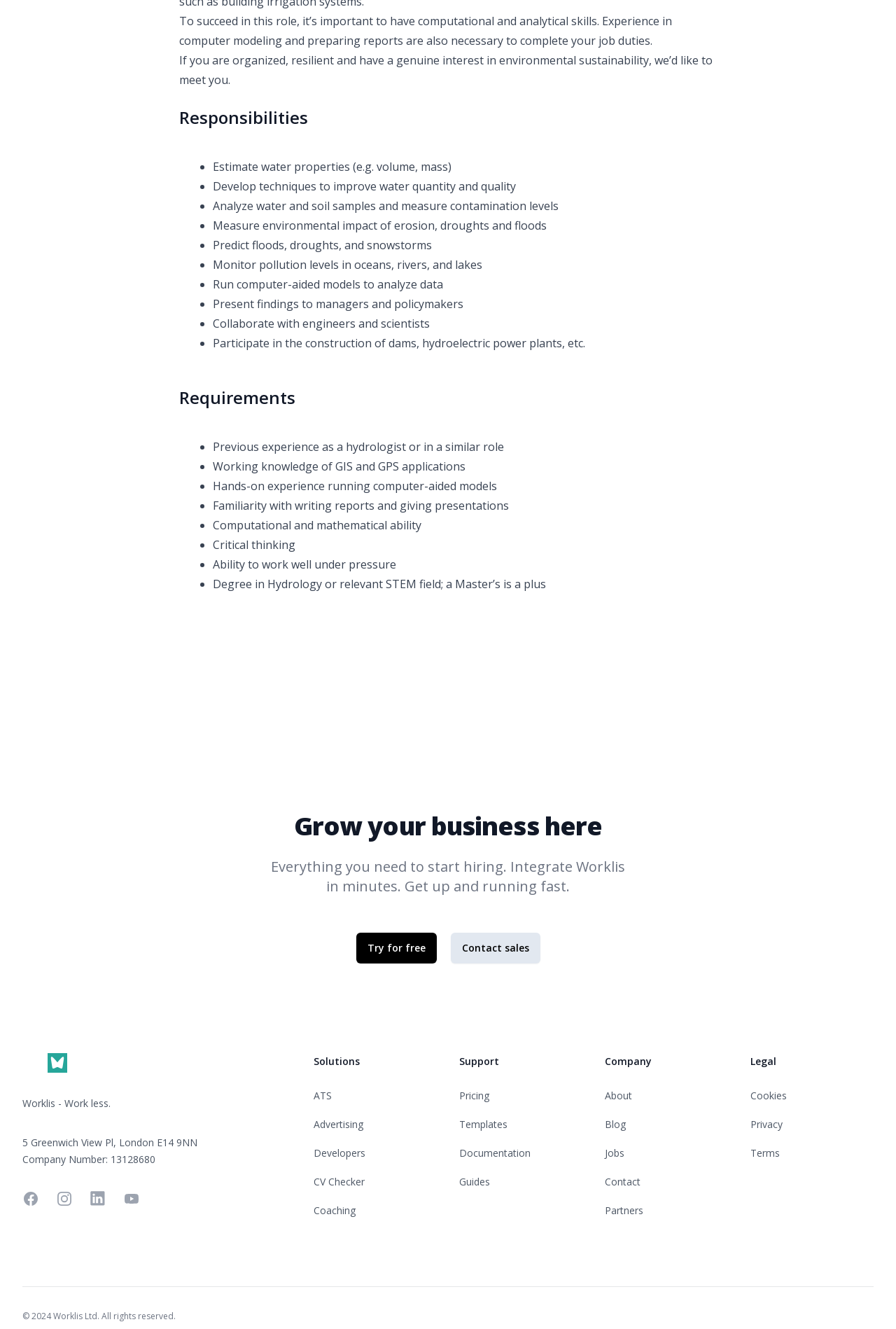Please examine the image and answer the question with a detailed explanation:
What is the purpose of the 'Try for free' button?

The 'Try for free' button is likely a call-to-action to encourage users to try out Worklis' services, which can be integrated in minutes, as mentioned in the nearby text.